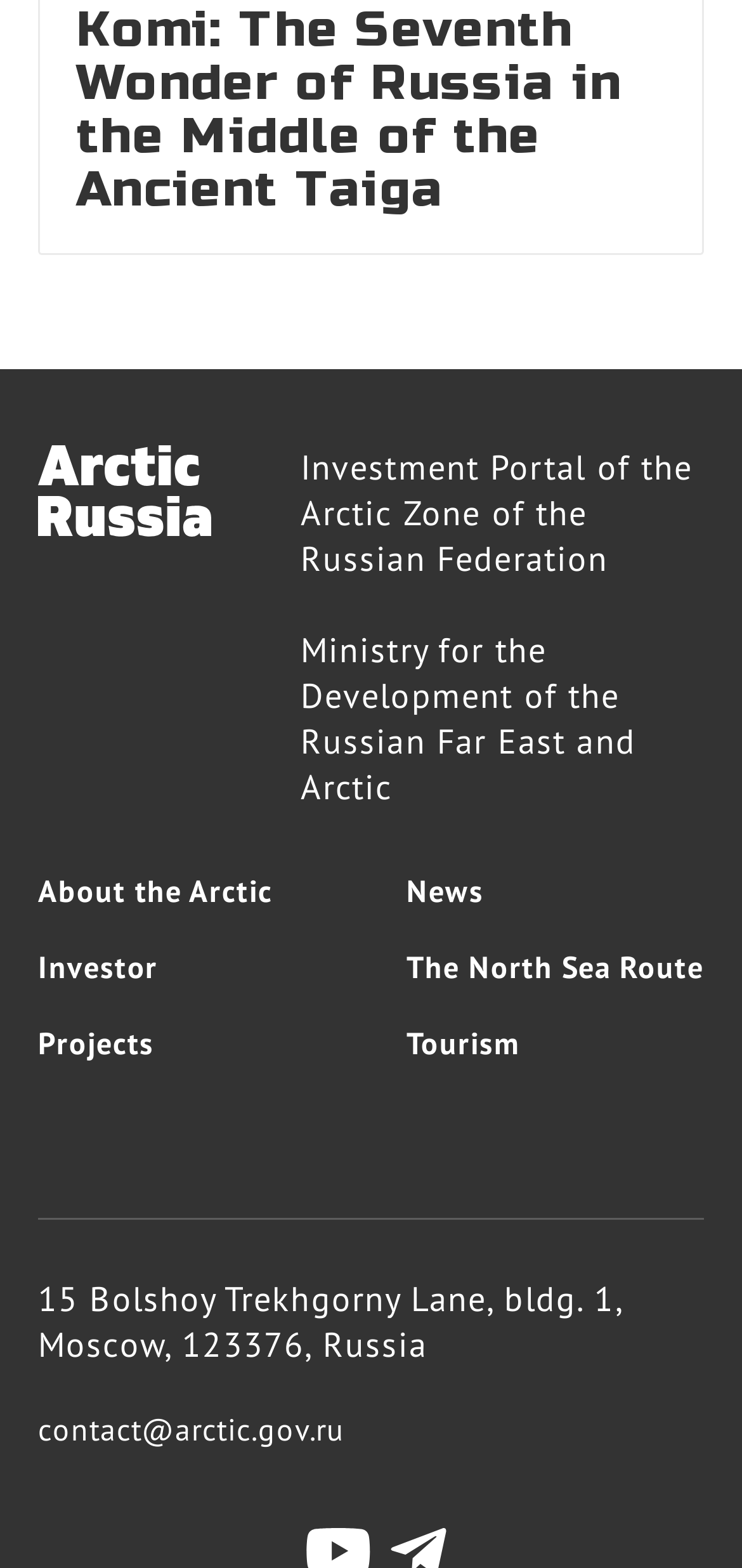Determine the bounding box for the UI element described here: "About the Arctic".

[0.051, 0.553, 0.367, 0.583]